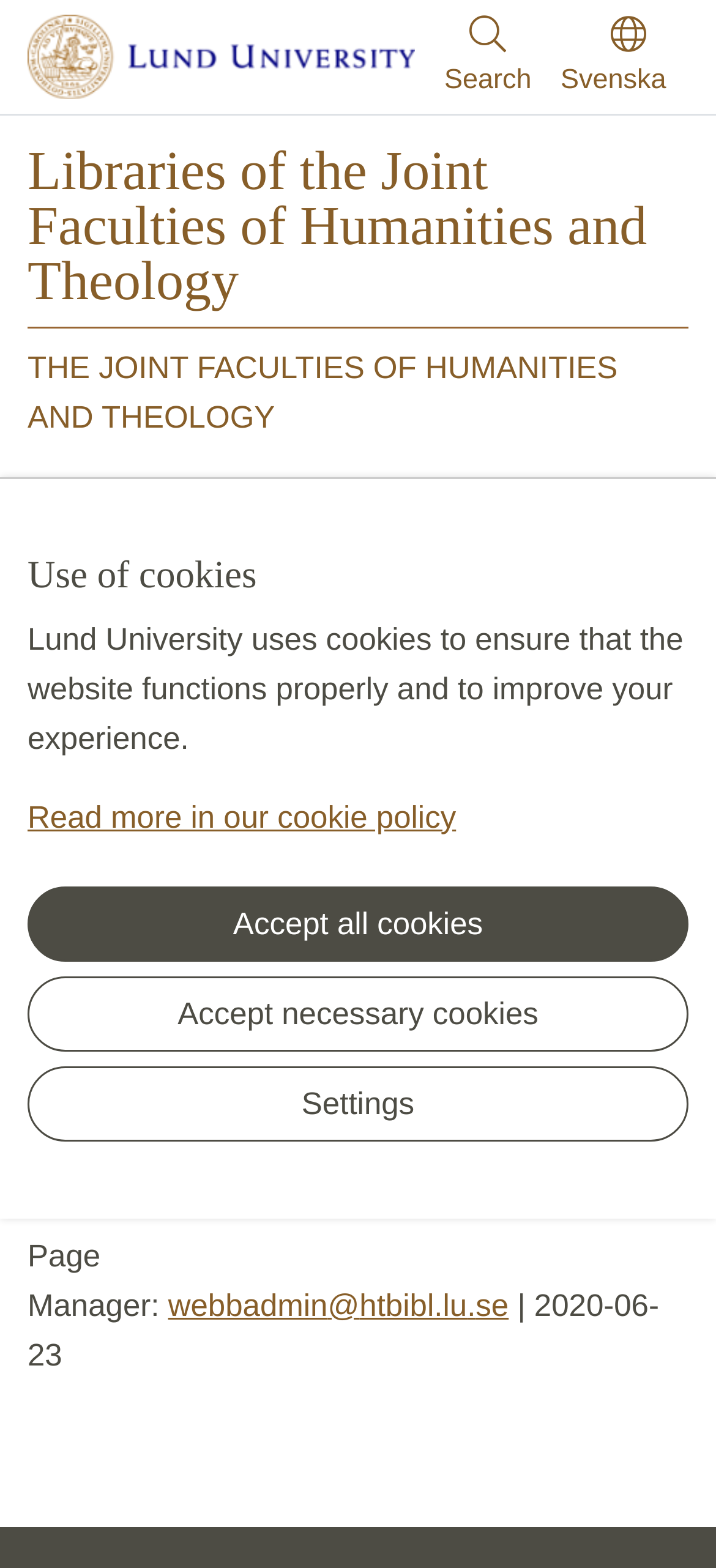Identify the bounding box coordinates of the area you need to click to perform the following instruction: "Search for something".

[0.62, 0.041, 0.742, 0.061]